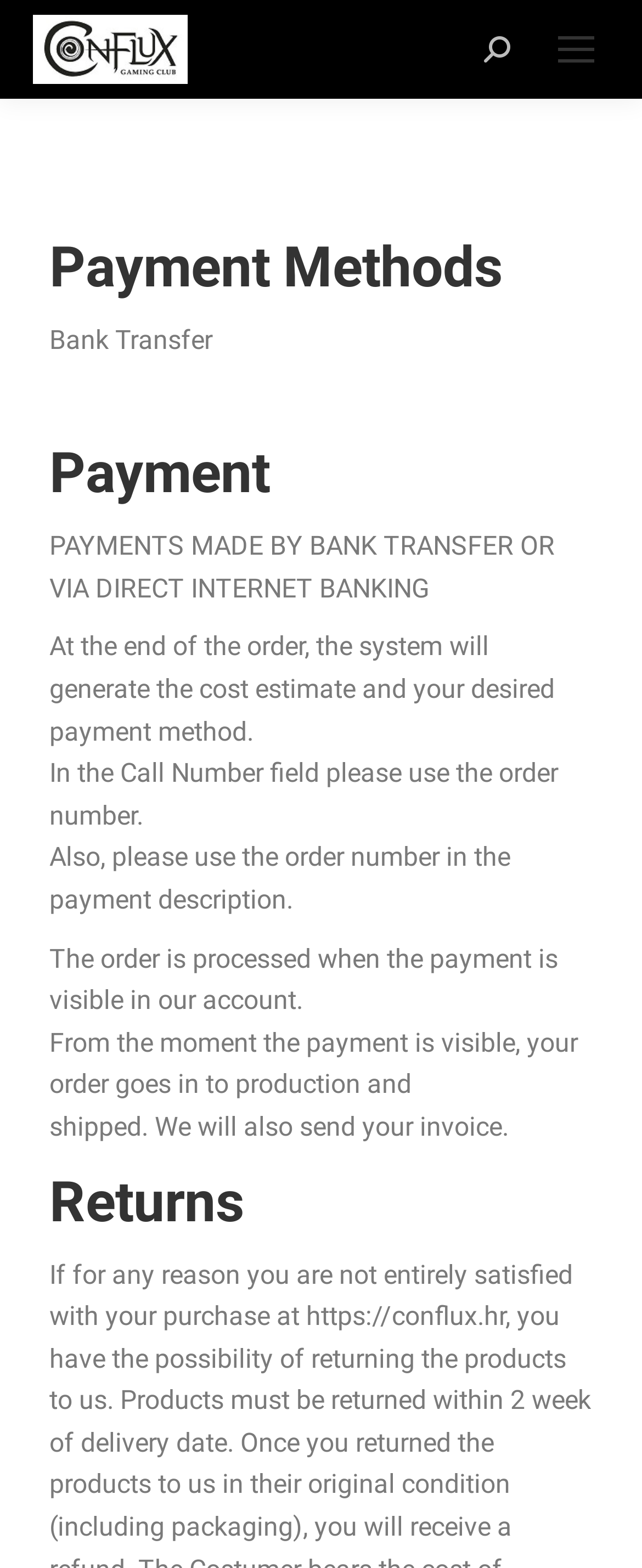Based on the image, provide a detailed response to the question:
Is an invoice sent to the user?

According to the webpage, the company will also send the user an invoice, as mentioned in the sentence 'We will also send your invoice.'